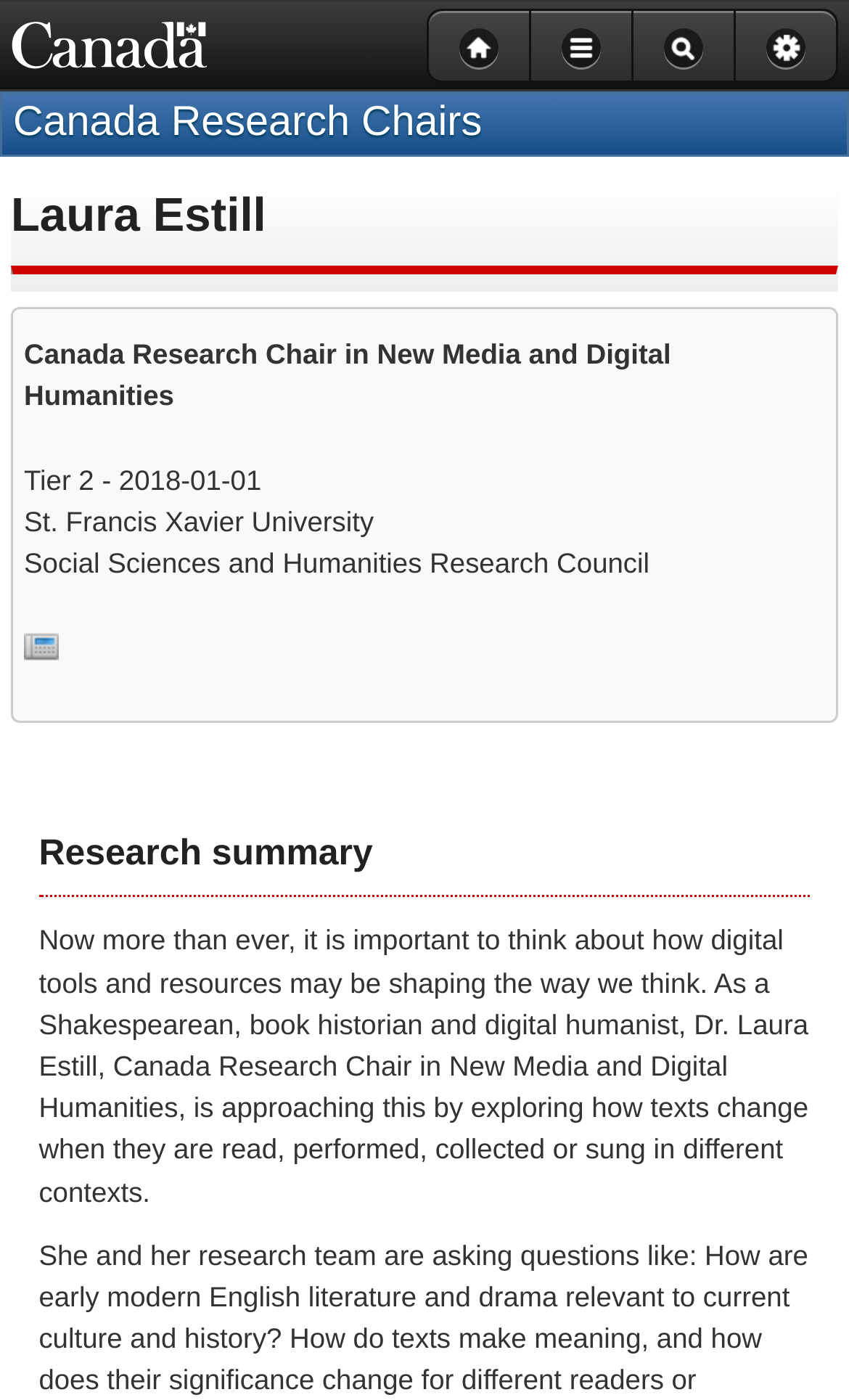What is the start date of Dr. Laura Estill's research chair?
We need a detailed and exhaustive answer to the question. Please elaborate.

The start date of Dr. Laura Estill's research chair can be found in the StaticText element with the text '- 2018-01-01' which is a sub-element of the link 'Canada Research Chairs'.